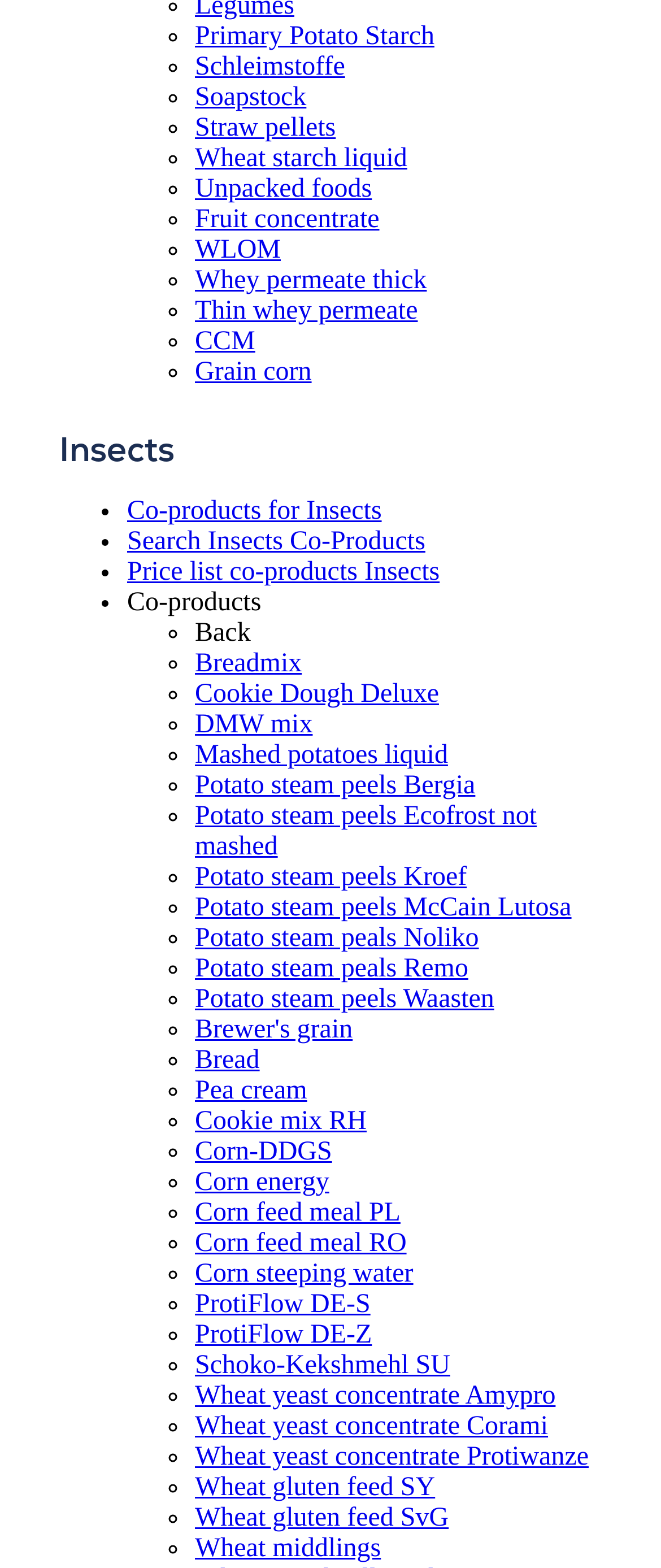Could you find the bounding box coordinates of the clickable area to complete this instruction: "Click on Primary Potato Starch"?

[0.295, 0.014, 0.657, 0.032]